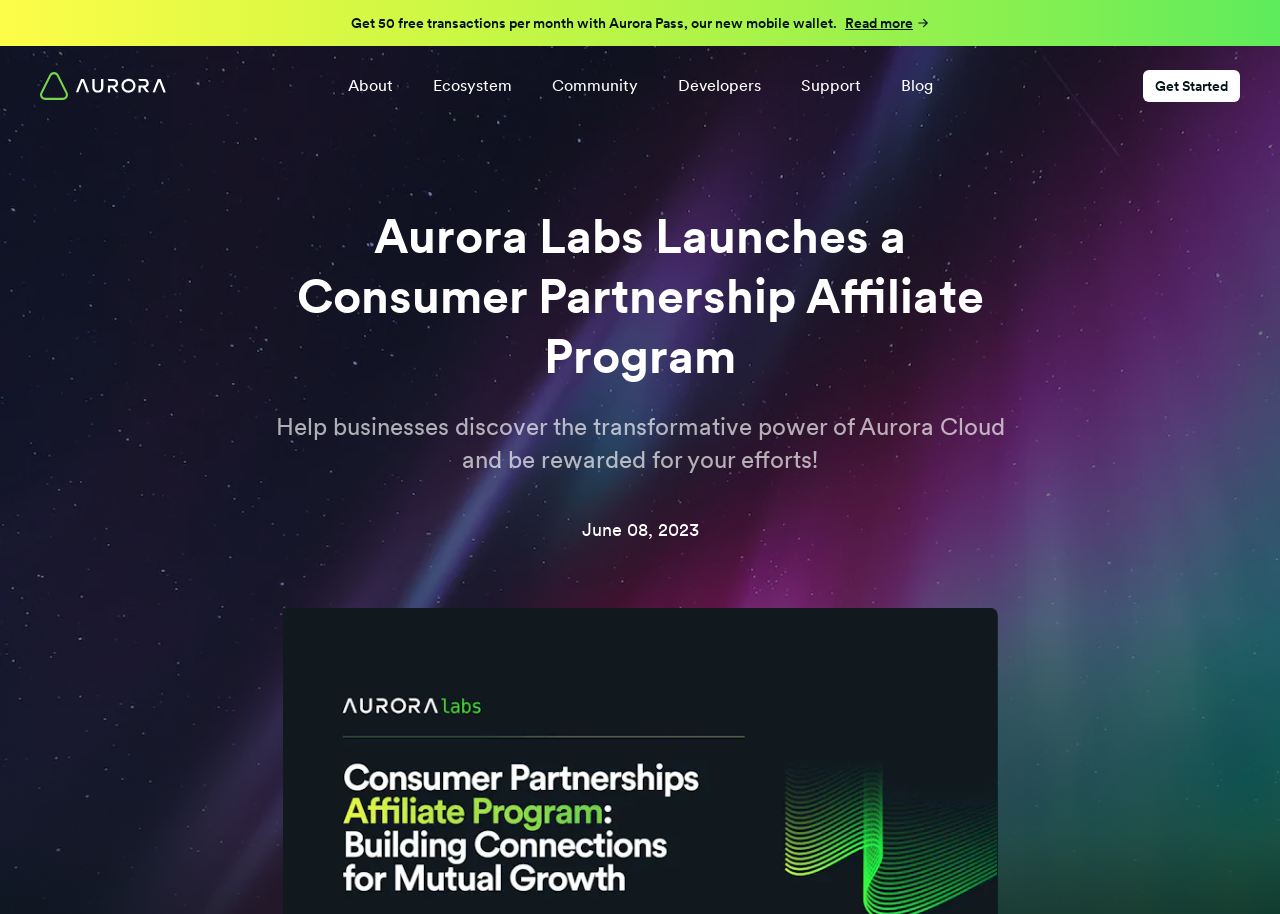Provide the bounding box coordinates of the UI element this sentence describes: "Get Started".

[0.893, 0.077, 0.969, 0.112]